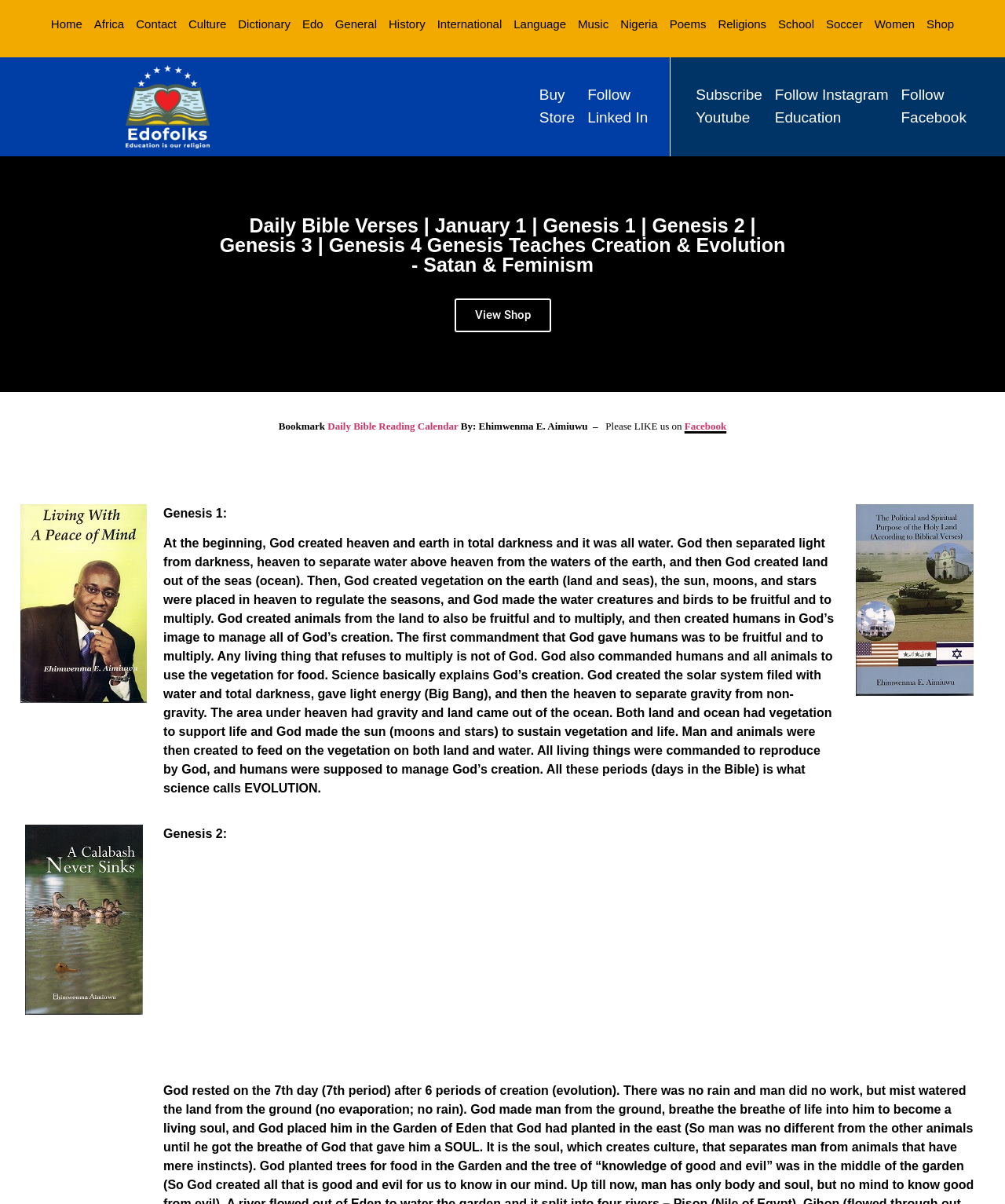Please determine the bounding box coordinates of the element to click in order to execute the following instruction: "Follow on LinkedIn". The coordinates should be four float numbers between 0 and 1, specified as [left, top, right, bottom].

[0.585, 0.07, 0.645, 0.107]